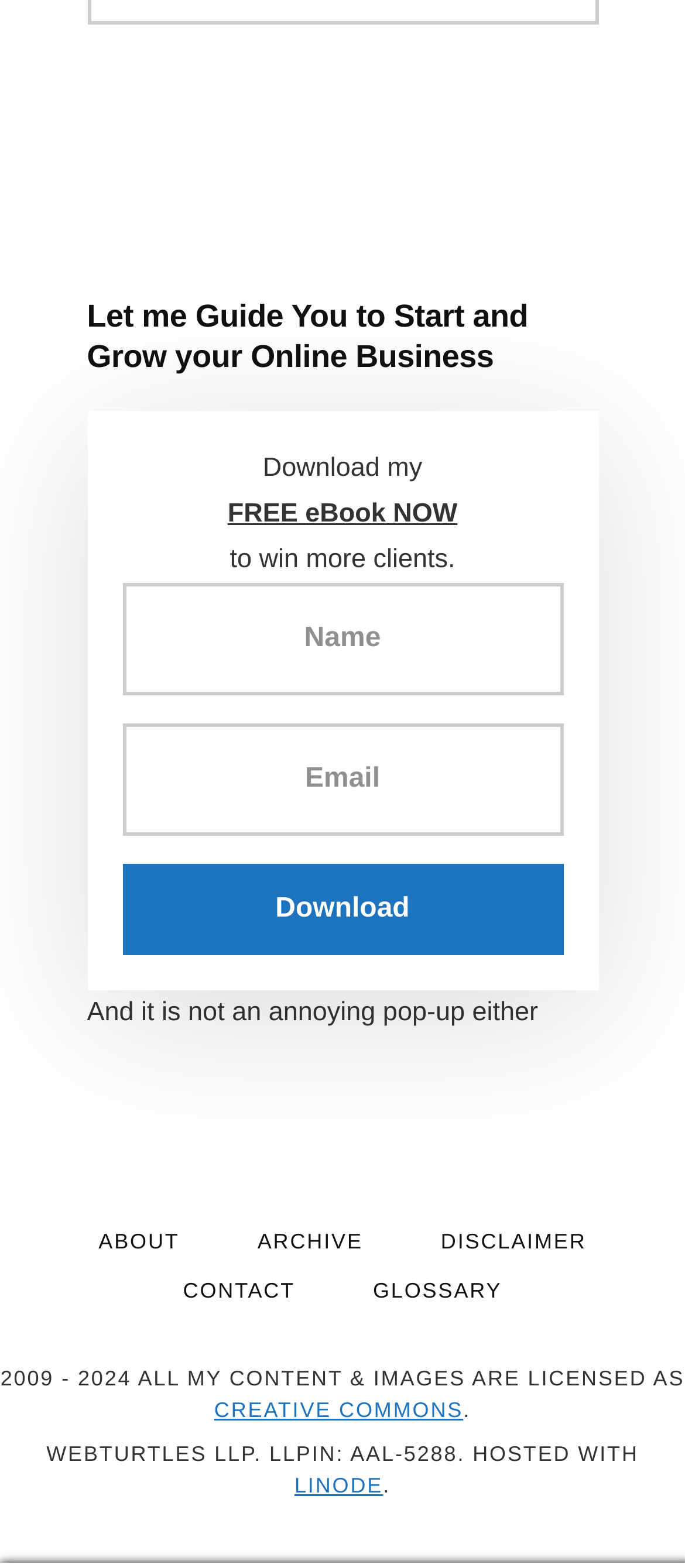Extract the bounding box coordinates for the HTML element that matches this description: "name="name" placeholder="Name"". The coordinates should be four float numbers between 0 and 1, i.e., [left, top, right, bottom].

[0.178, 0.372, 0.822, 0.444]